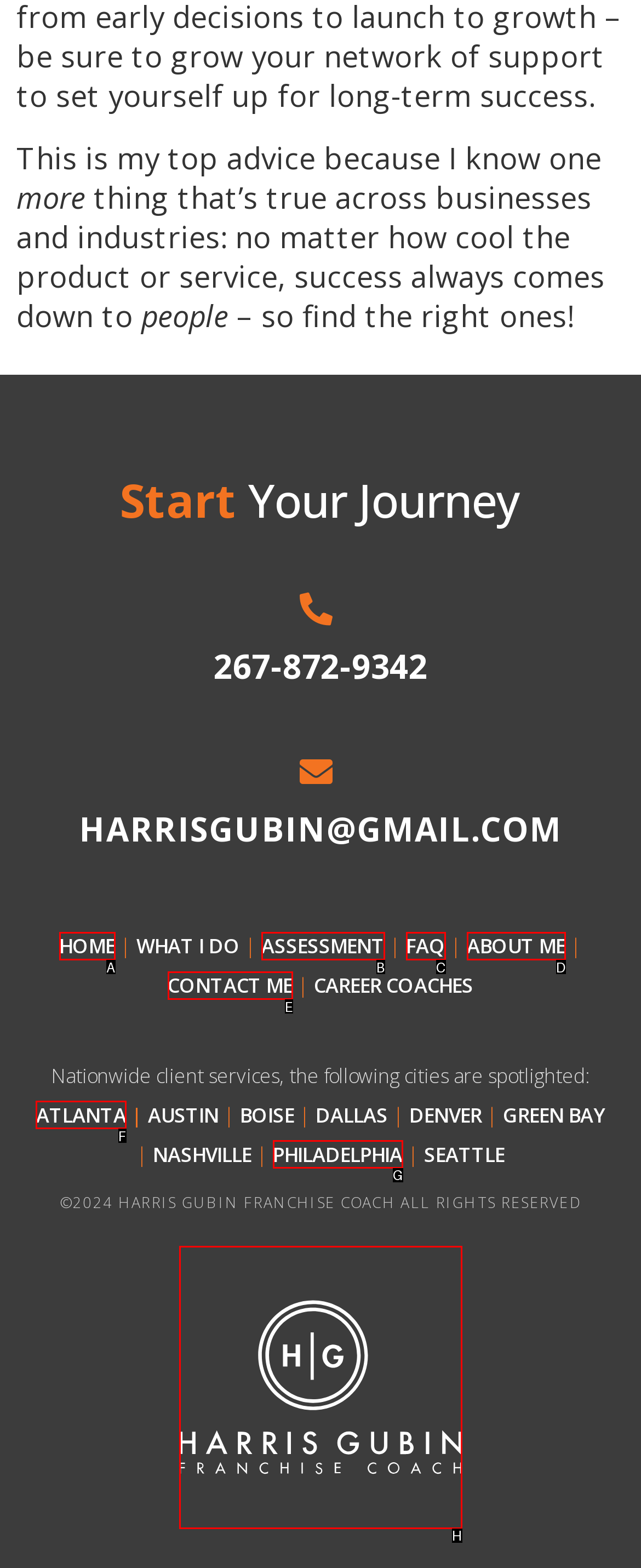Determine the right option to click to perform this task: View services in ATLANTA
Answer with the correct letter from the given choices directly.

F